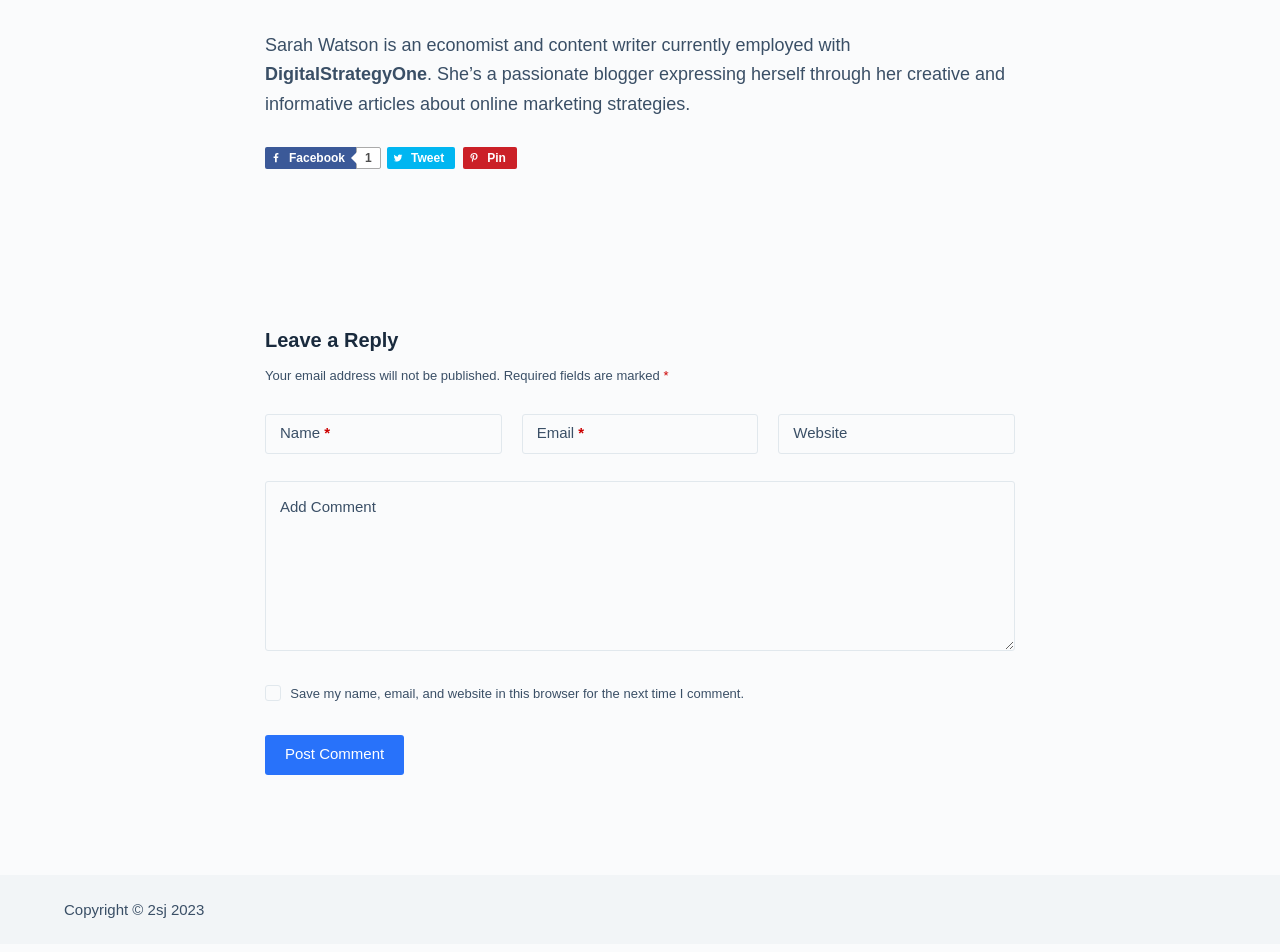Locate the bounding box of the user interface element based on this description: "Facebook1".

[0.207, 0.154, 0.296, 0.177]